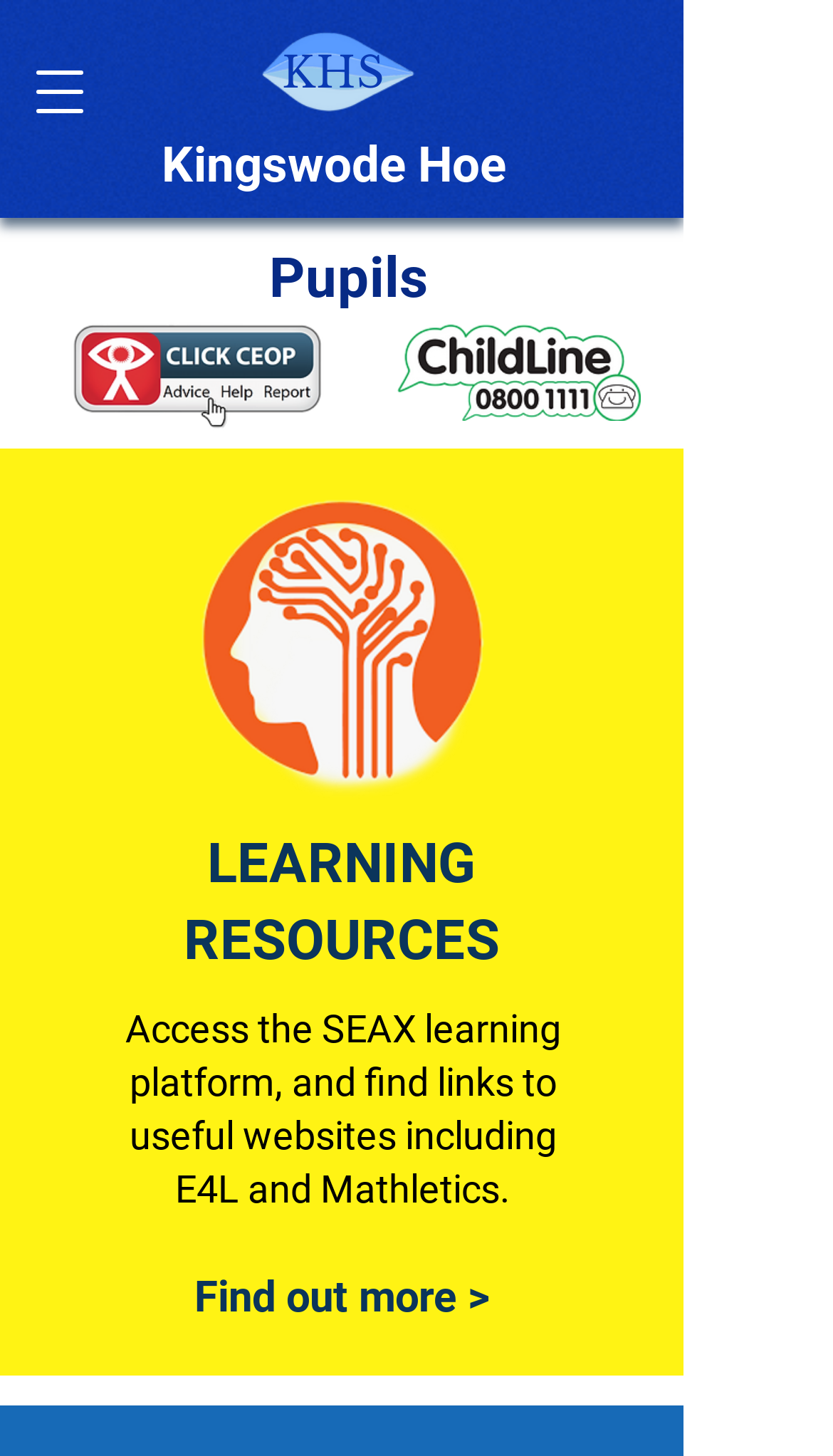Utilize the details in the image to thoroughly answer the following question: What is the purpose of the 'ceops new_edited.png' image?

The 'ceops new_edited.png' image is likely related to Childline, a charity organization that provides support to children, as it is located near the link element 'childline_edited.png' and has a similar design style.